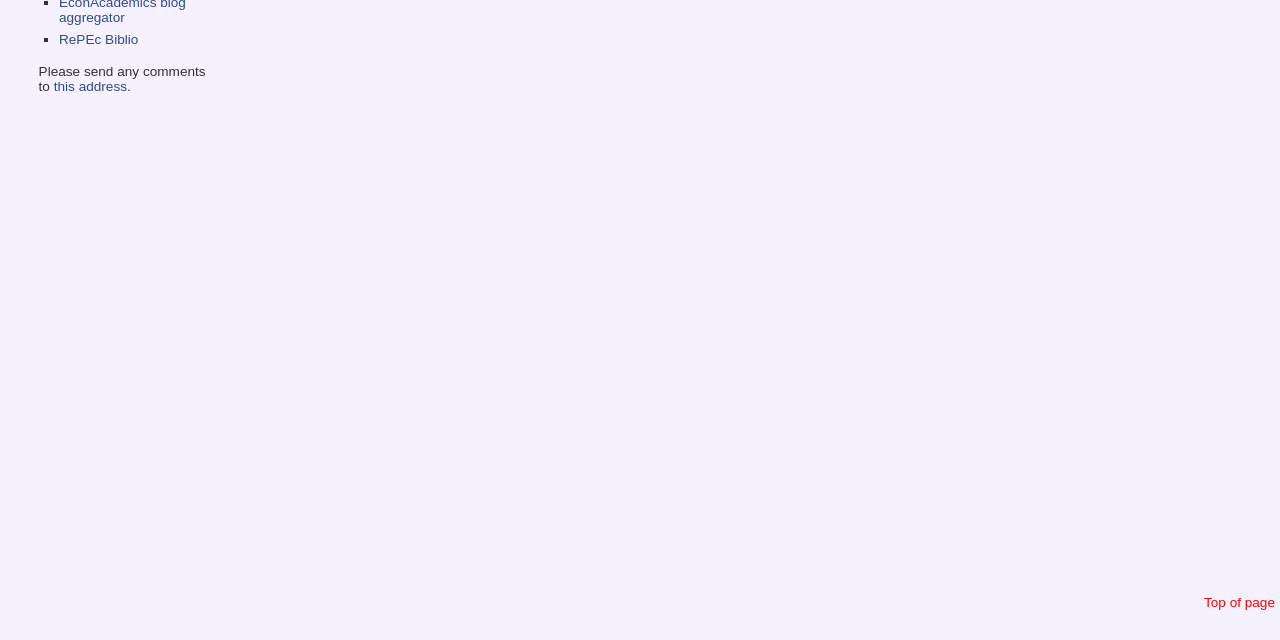Given the element description: "RePEc Biblio", predict the bounding box coordinates of this UI element. The coordinates must be four float numbers between 0 and 1, given as [left, top, right, bottom].

[0.046, 0.05, 0.108, 0.074]